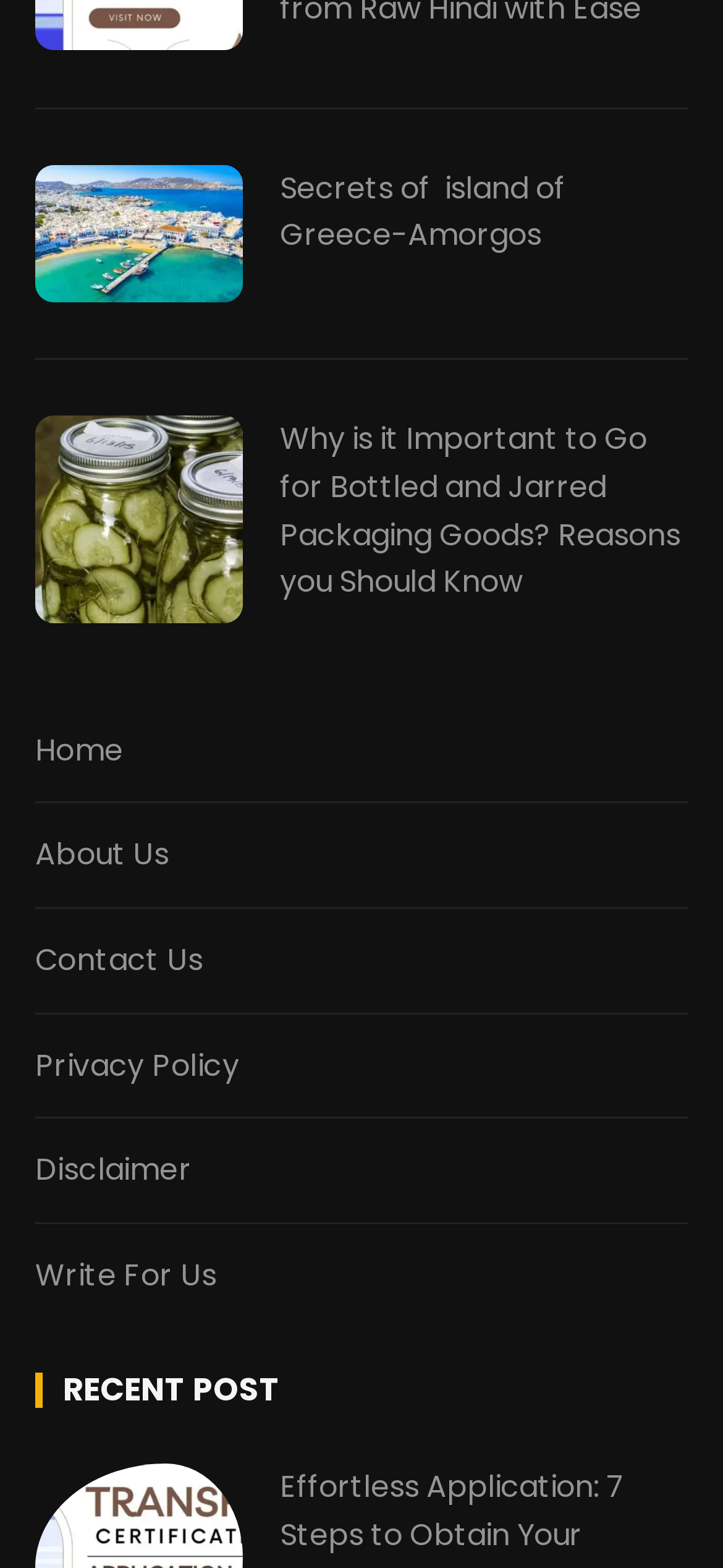How many links are in the navigation menu?
Kindly offer a comprehensive and detailed response to the question.

I found six link elements with IDs 488 to 493, which are arranged vertically and have text contents 'Home', 'About Us', 'Contact Us', 'Privacy Policy', 'Disclaimer', and 'Write For Us'. These links form the navigation menu.